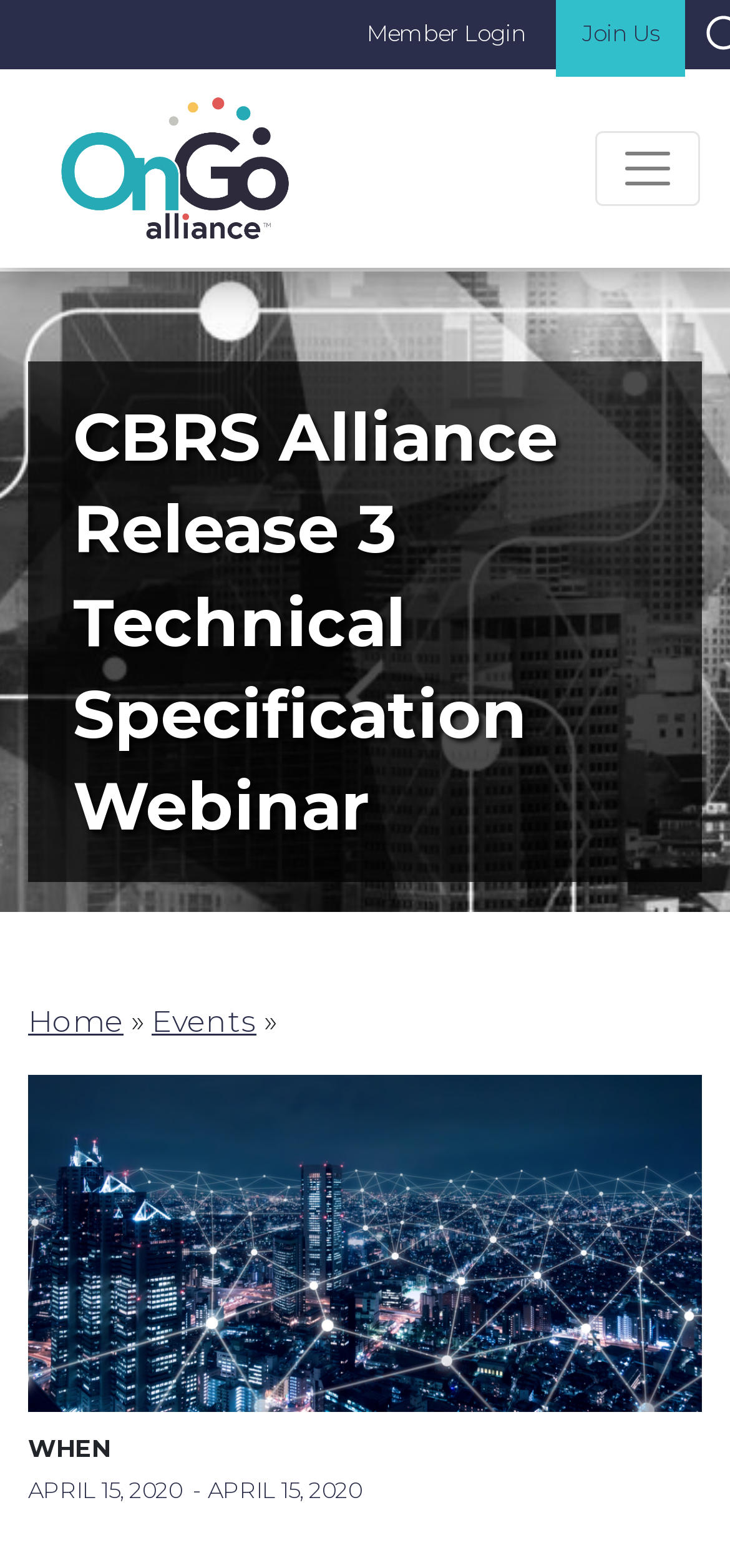Answer this question using a single word or a brief phrase:
What is the navigation button's initial state?

Not expanded